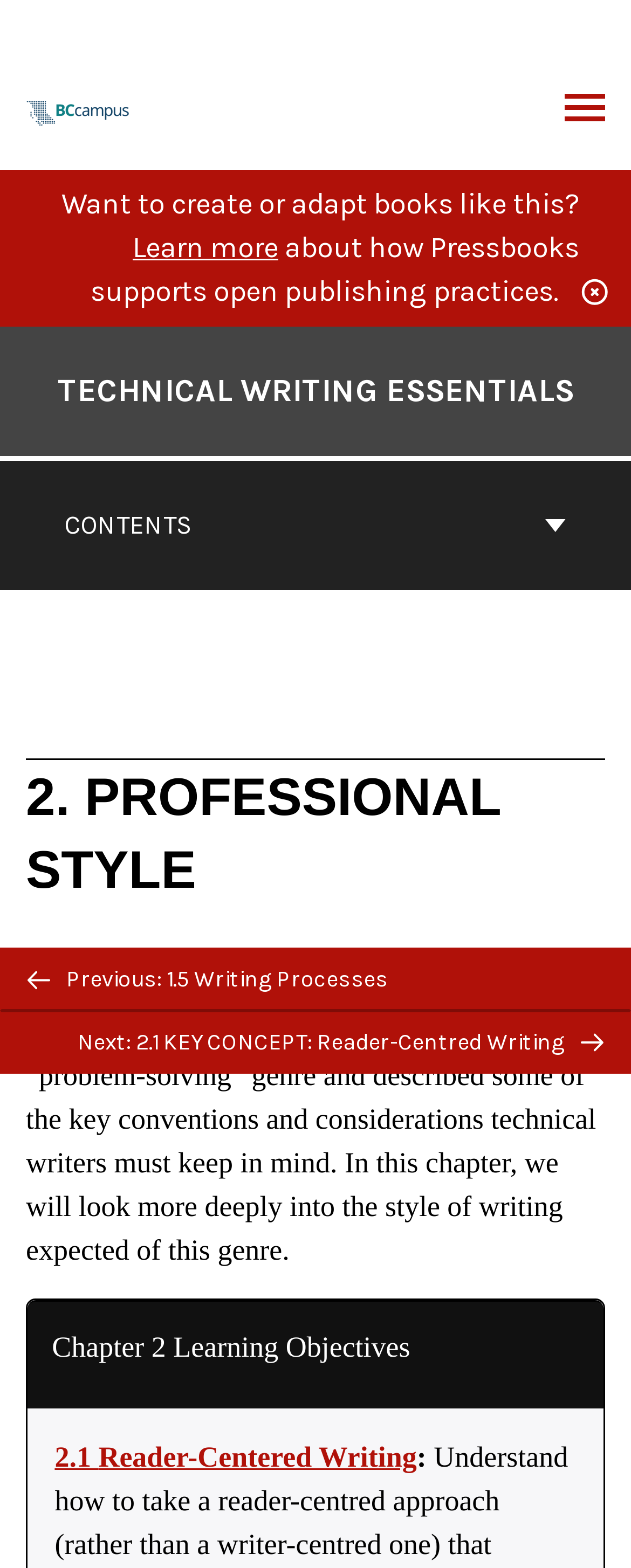What is the name of the book? Observe the screenshot and provide a one-word or short phrase answer.

Technical Writing Essentials